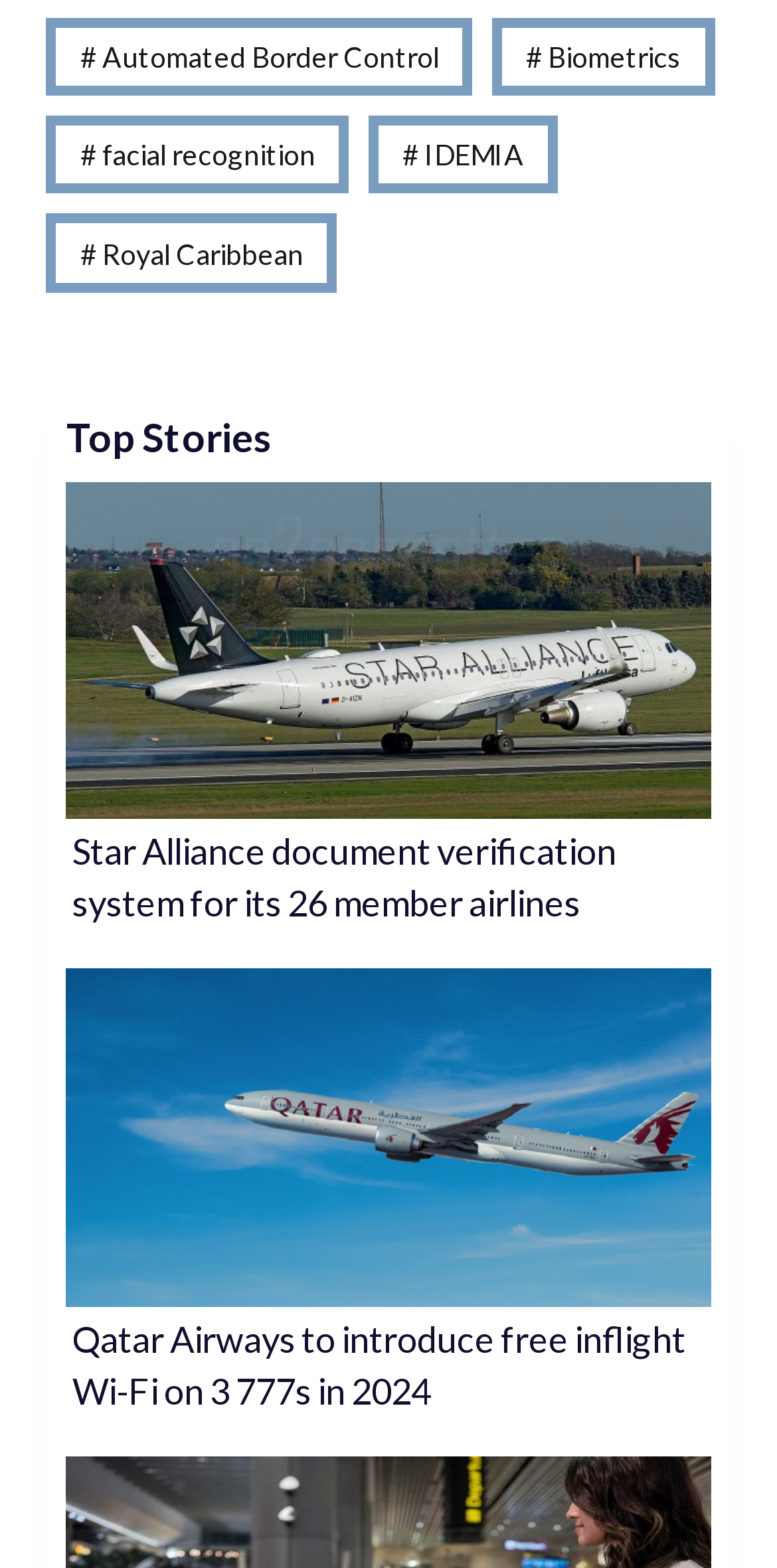Locate the bounding box coordinates of the clickable region to complete the following instruction: "Check out Qatar Airways to introduce free inflight Wi-Fi on 3 777s in 2024."

[0.086, 0.618, 0.914, 0.834]